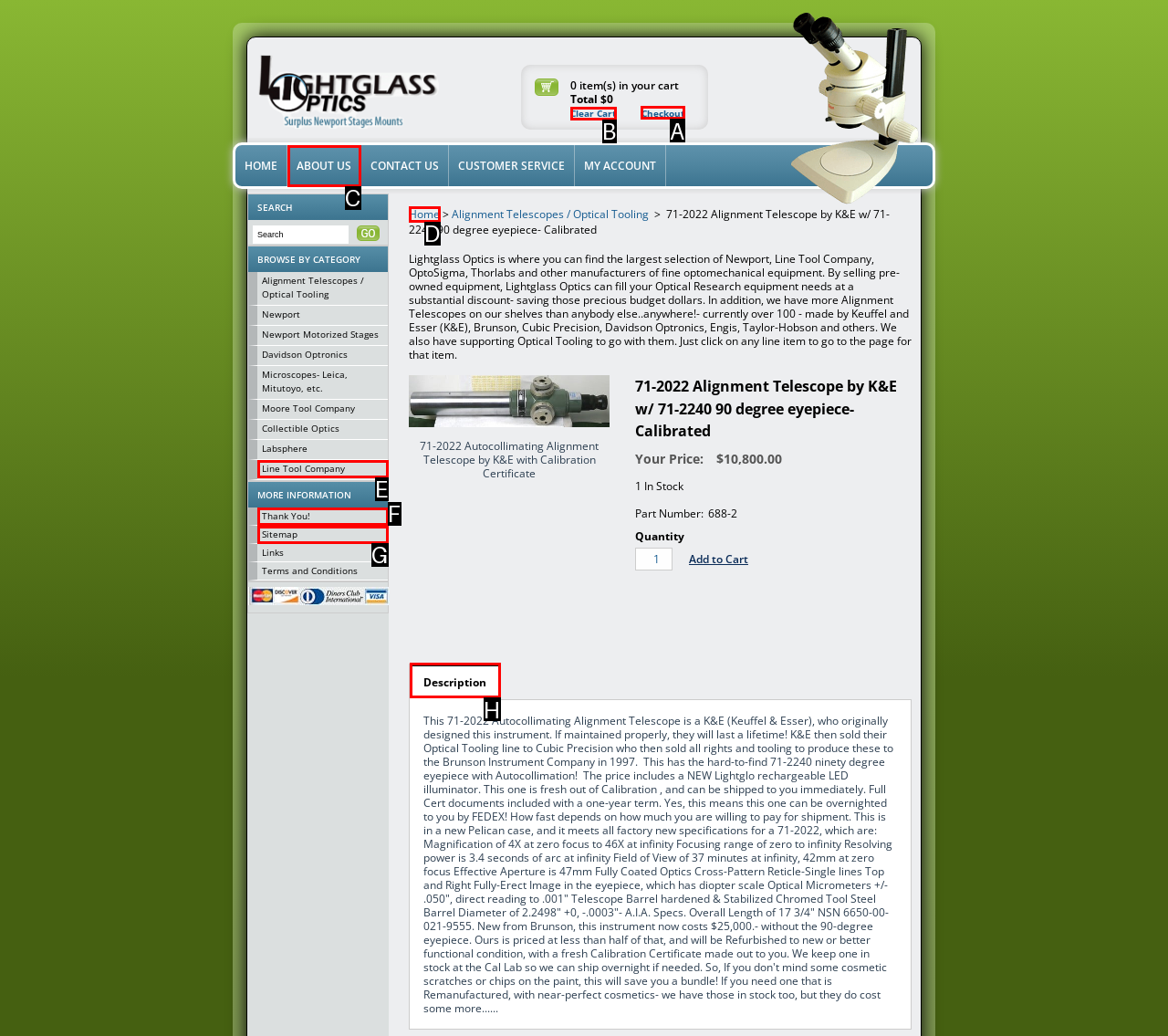Tell me the letter of the UI element I should click to accomplish the task: Check the 'References' section based on the choices provided in the screenshot.

None